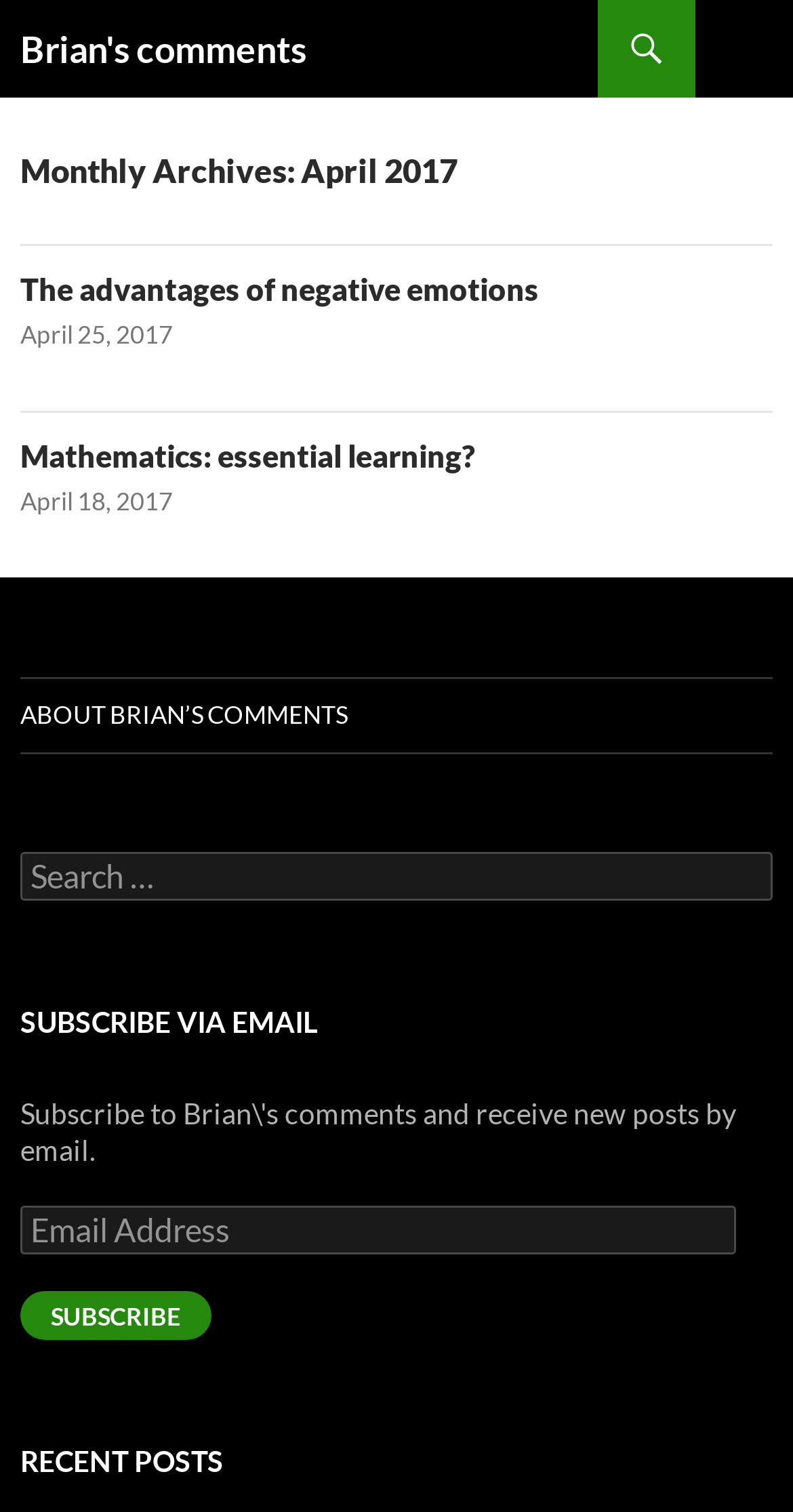Please determine the bounding box coordinates of the element's region to click in order to carry out the following instruction: "subscribe via email". The coordinates should be four float numbers between 0 and 1, i.e., [left, top, right, bottom].

[0.026, 0.797, 0.927, 0.83]